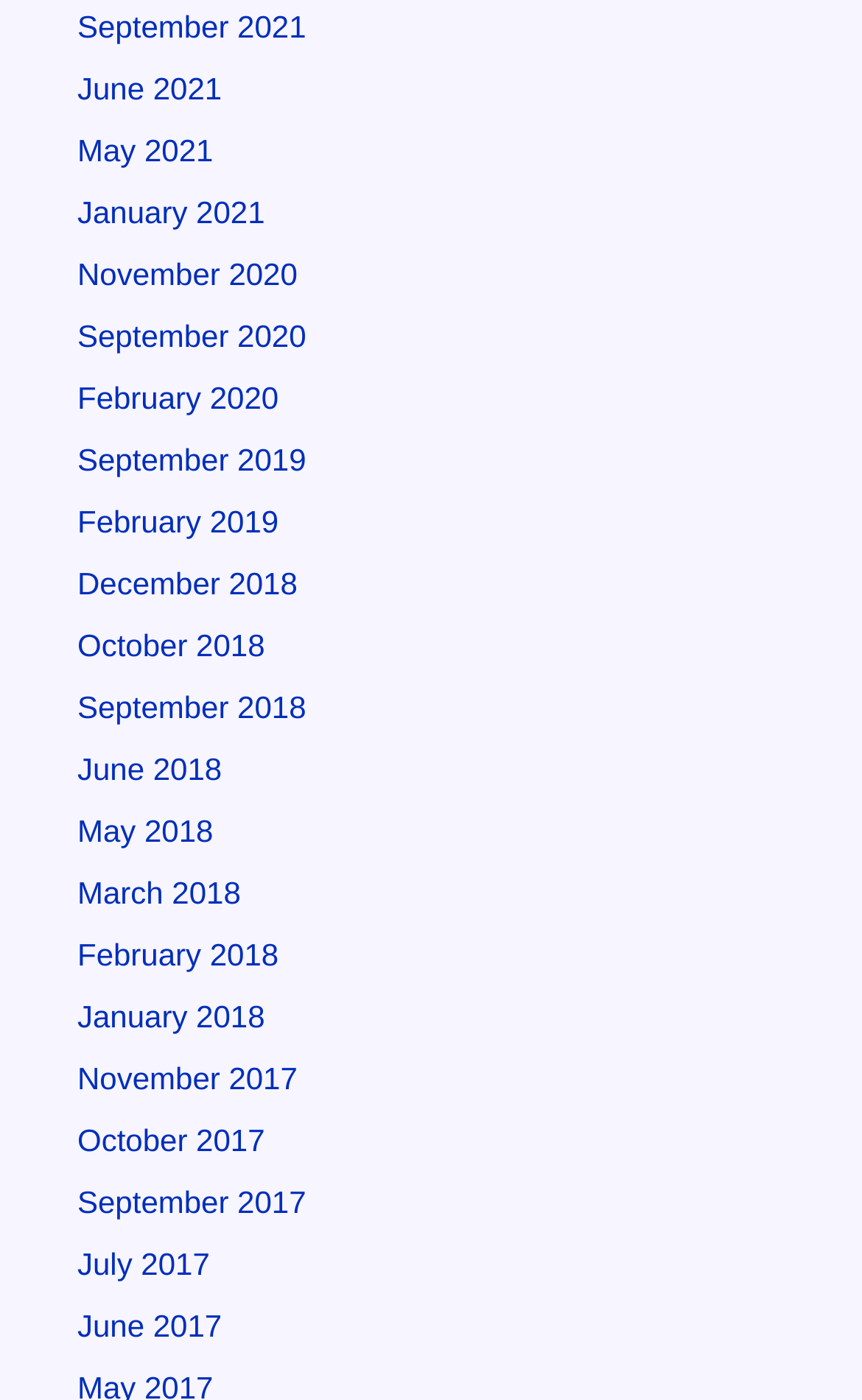Identify the bounding box coordinates of the area you need to click to perform the following instruction: "check January 2021".

[0.09, 0.139, 0.307, 0.164]